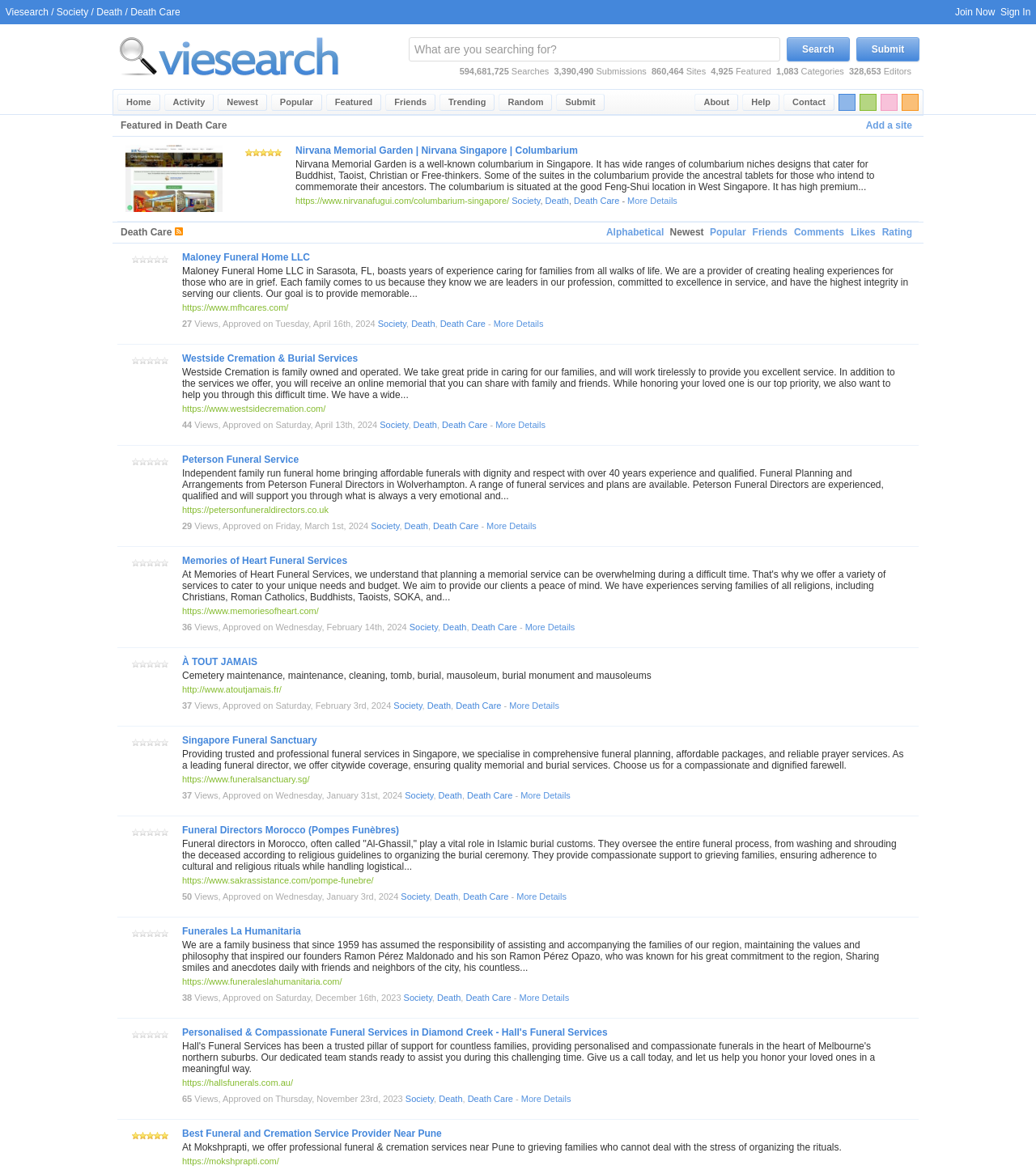Pinpoint the bounding box coordinates of the element you need to click to execute the following instruction: "Click on the 'Death Care' link". The bounding box should be represented by four float numbers between 0 and 1, in the format [left, top, right, bottom].

[0.118, 0.006, 0.174, 0.015]